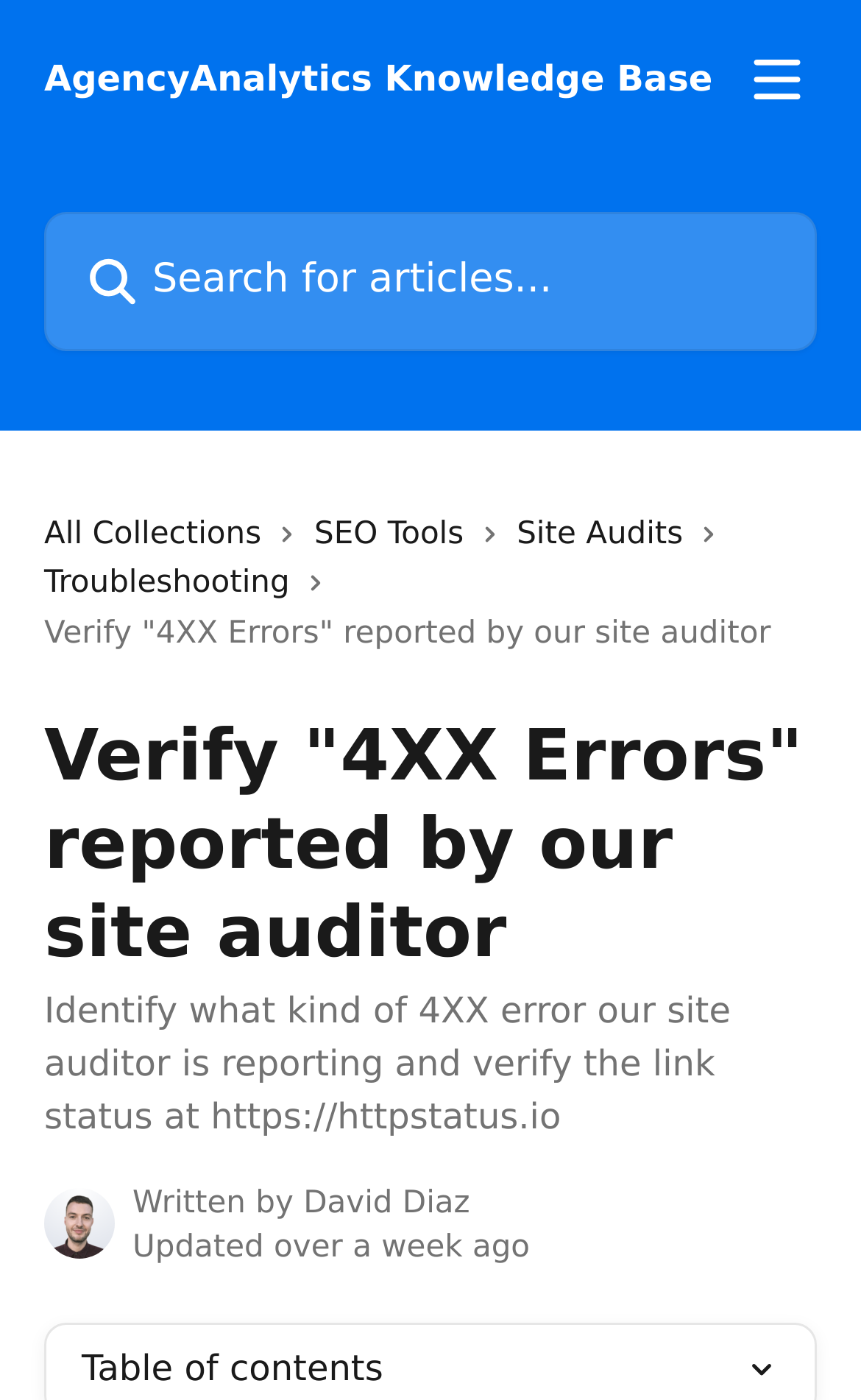Observe the image and answer the following question in detail: How many main categories are there in the top menu?

The number of main categories in the top menu can be determined by looking at the link elements with the texts 'All Collections', 'SEO Tools', 'Site Audits', and 'Troubleshooting'.